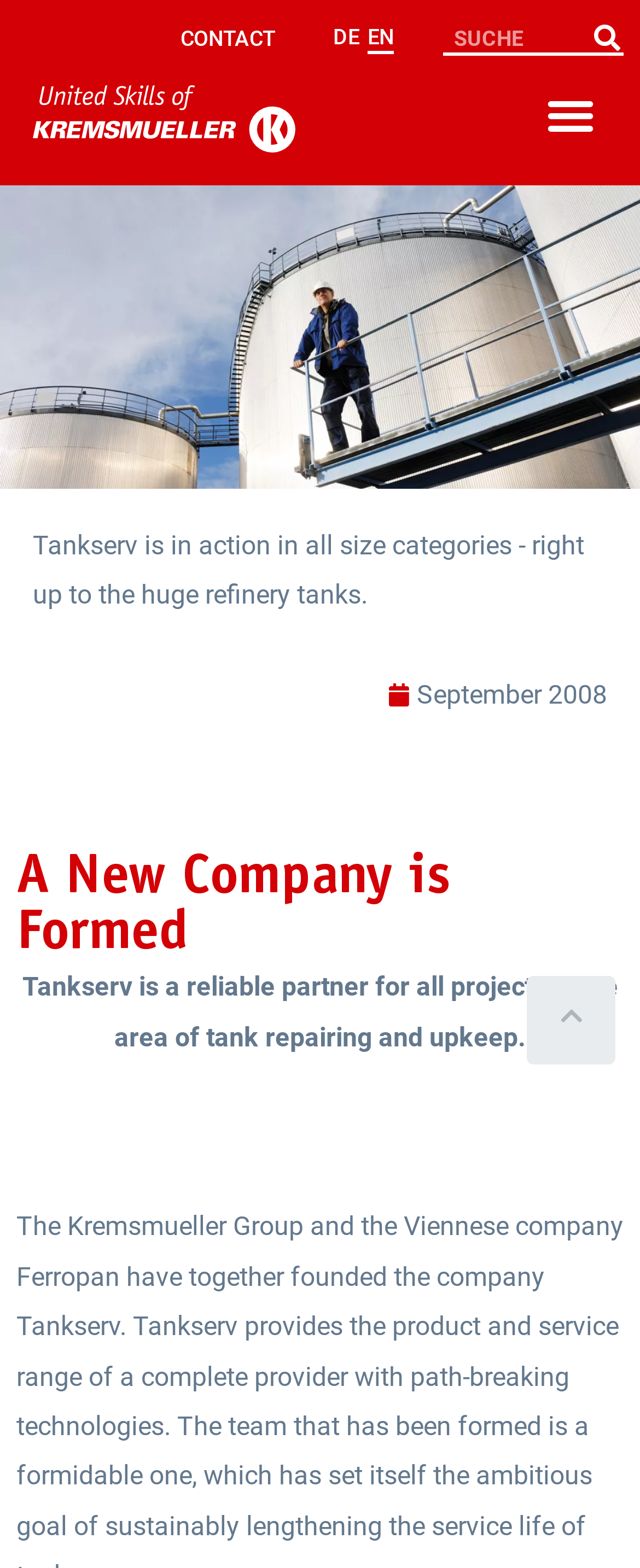Can you provide the bounding box coordinates for the element that should be clicked to implement the instruction: "Select the EN language"?

[0.574, 0.016, 0.615, 0.035]